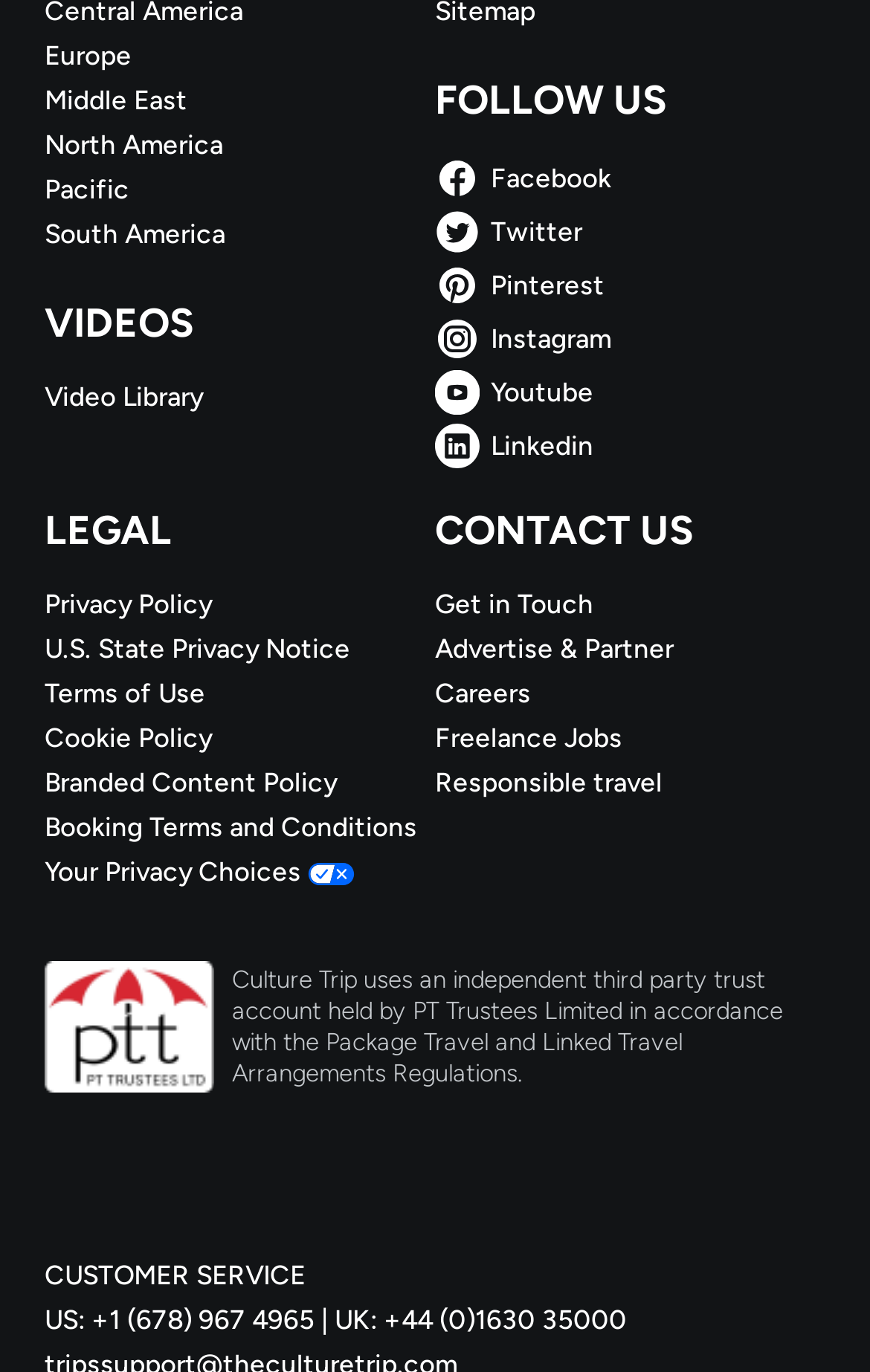Please find the bounding box coordinates of the element that you should click to achieve the following instruction: "Click on Europe". The coordinates should be presented as four float numbers between 0 and 1: [left, top, right, bottom].

[0.051, 0.028, 0.5, 0.054]